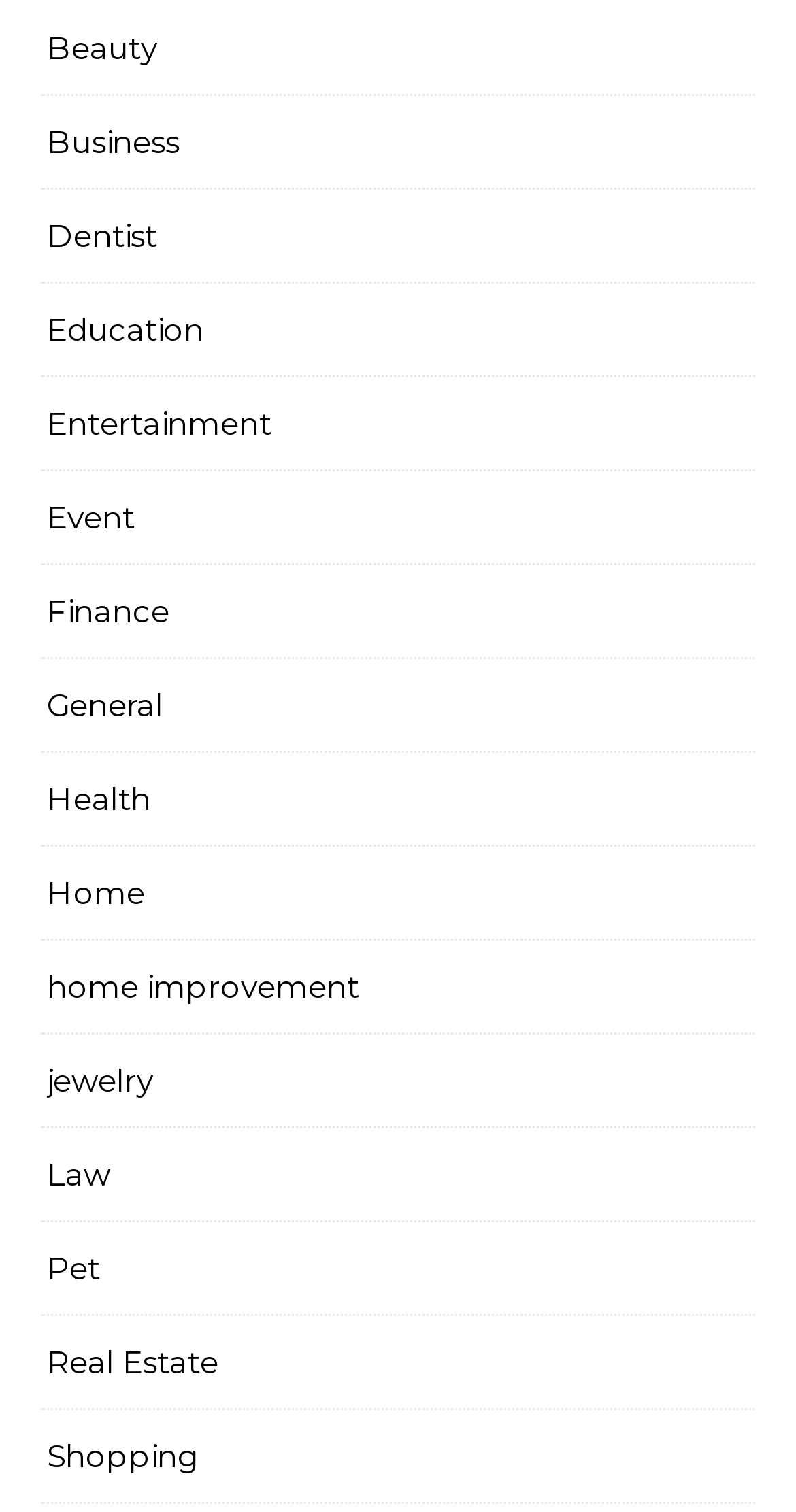Find and indicate the bounding box coordinates of the region you should select to follow the given instruction: "Click on Beauty".

[0.059, 0.001, 0.197, 0.061]